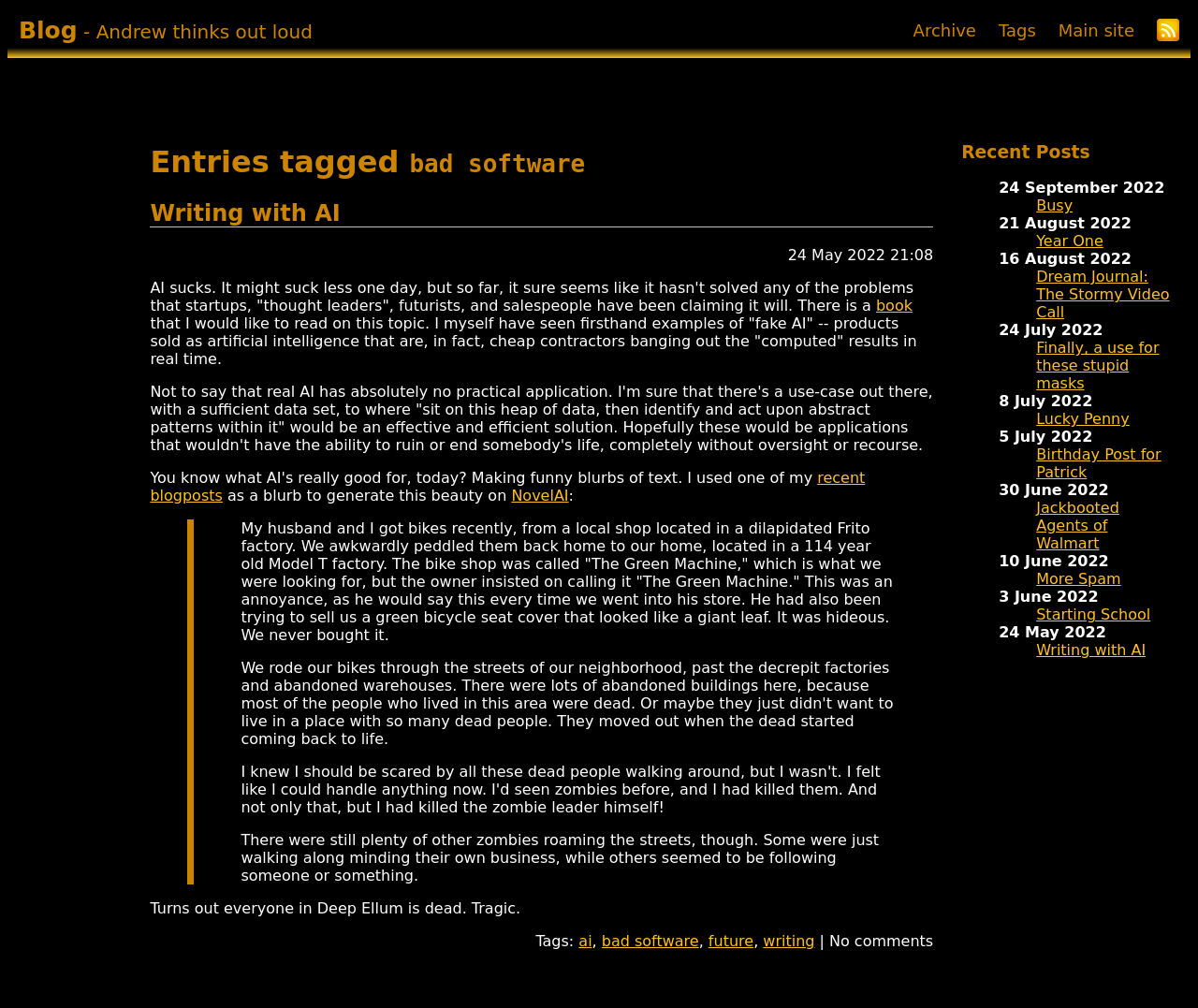Find the headline of the webpage and generate its text content.

Entries tagged bad software